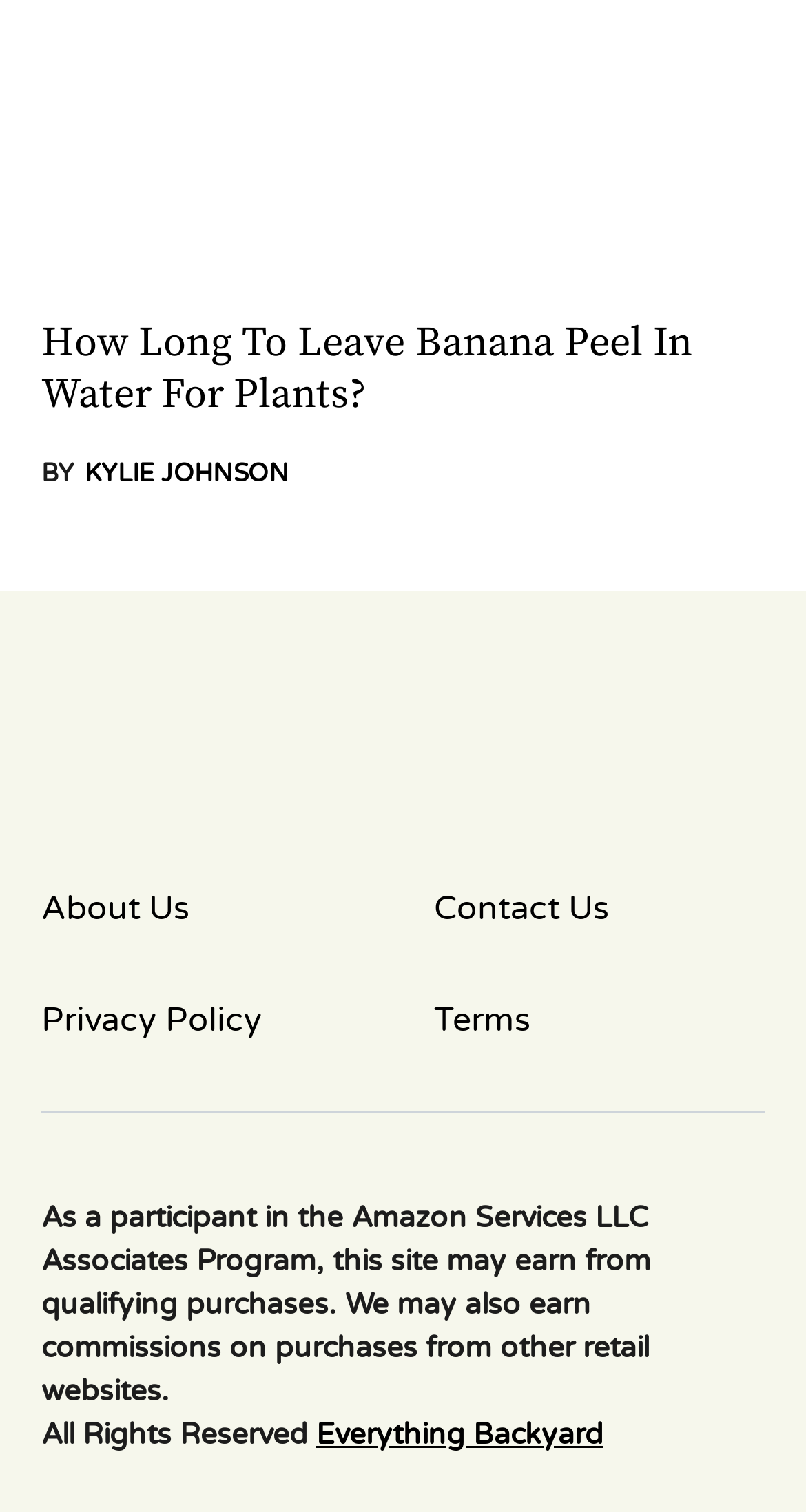Please give a succinct answer to the question in one word or phrase:
What is the name of the website?

Everything Backyard